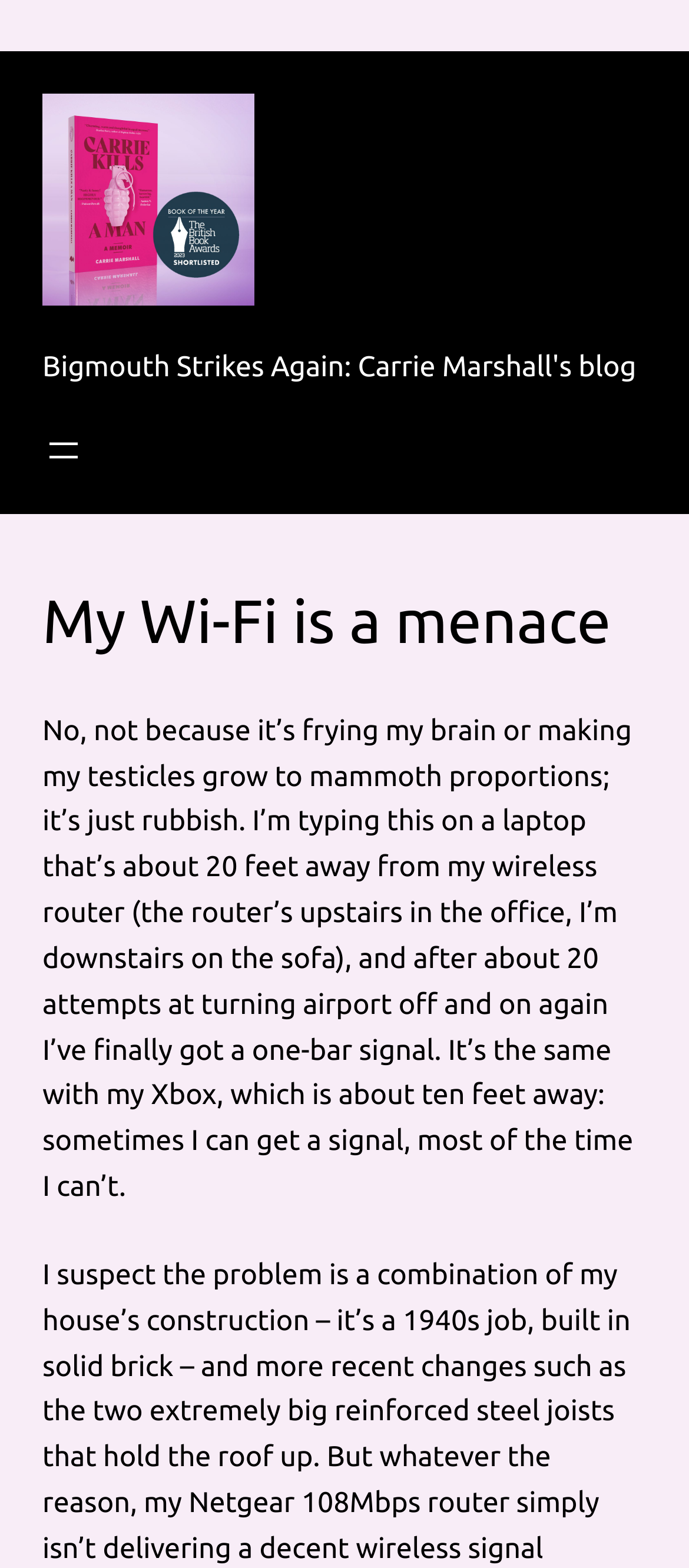By analyzing the image, answer the following question with a detailed response: What device is the author having trouble connecting to the Wi-Fi with?

The author mentions that they are having trouble getting a signal on their Xbox, which is about ten feet away from the router, and that sometimes they can get a signal, but most of the time they can't.